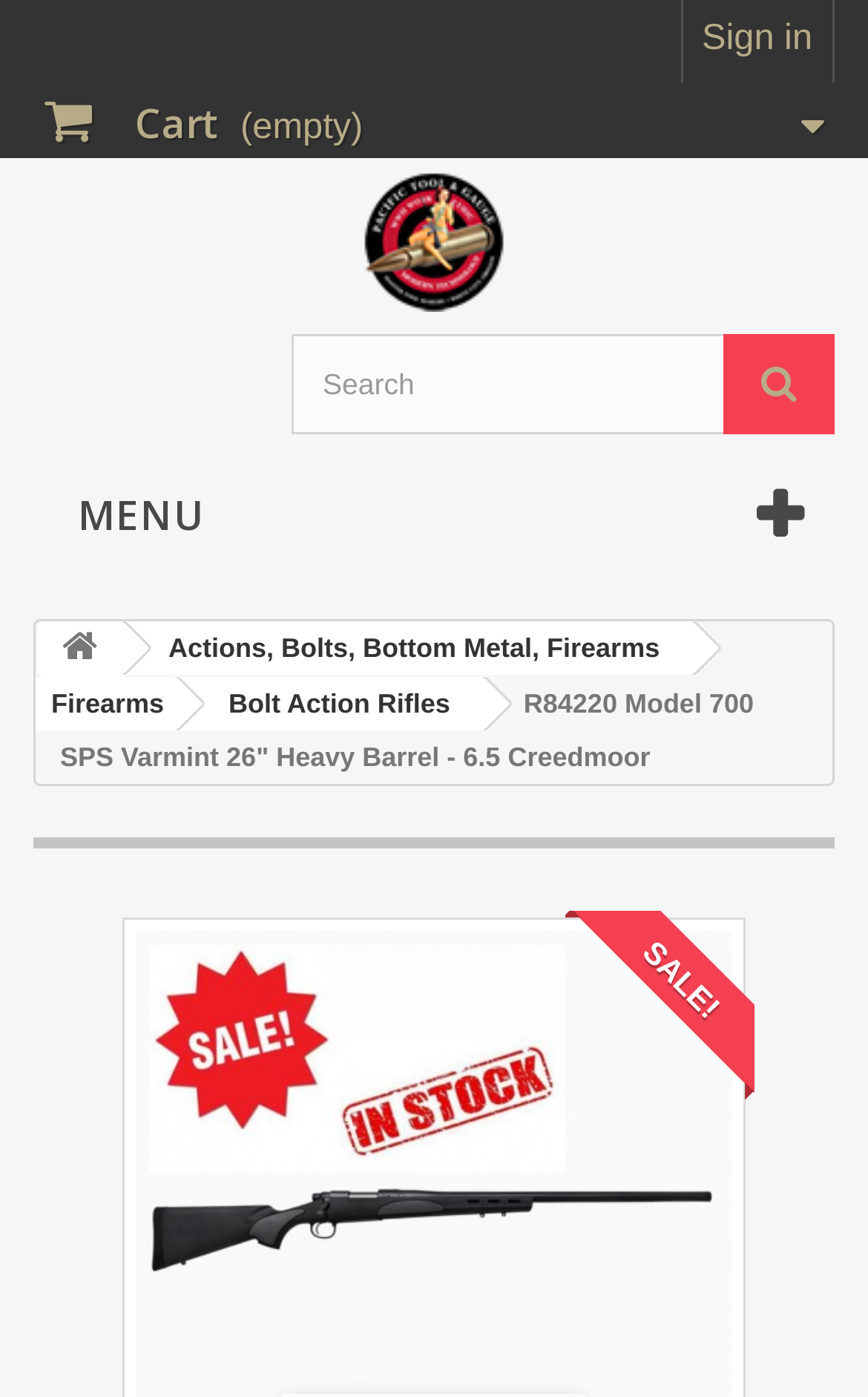Give a concise answer using one word or a phrase to the following question:
What is the brand of the rifle?

Pacific Tool and Gauge